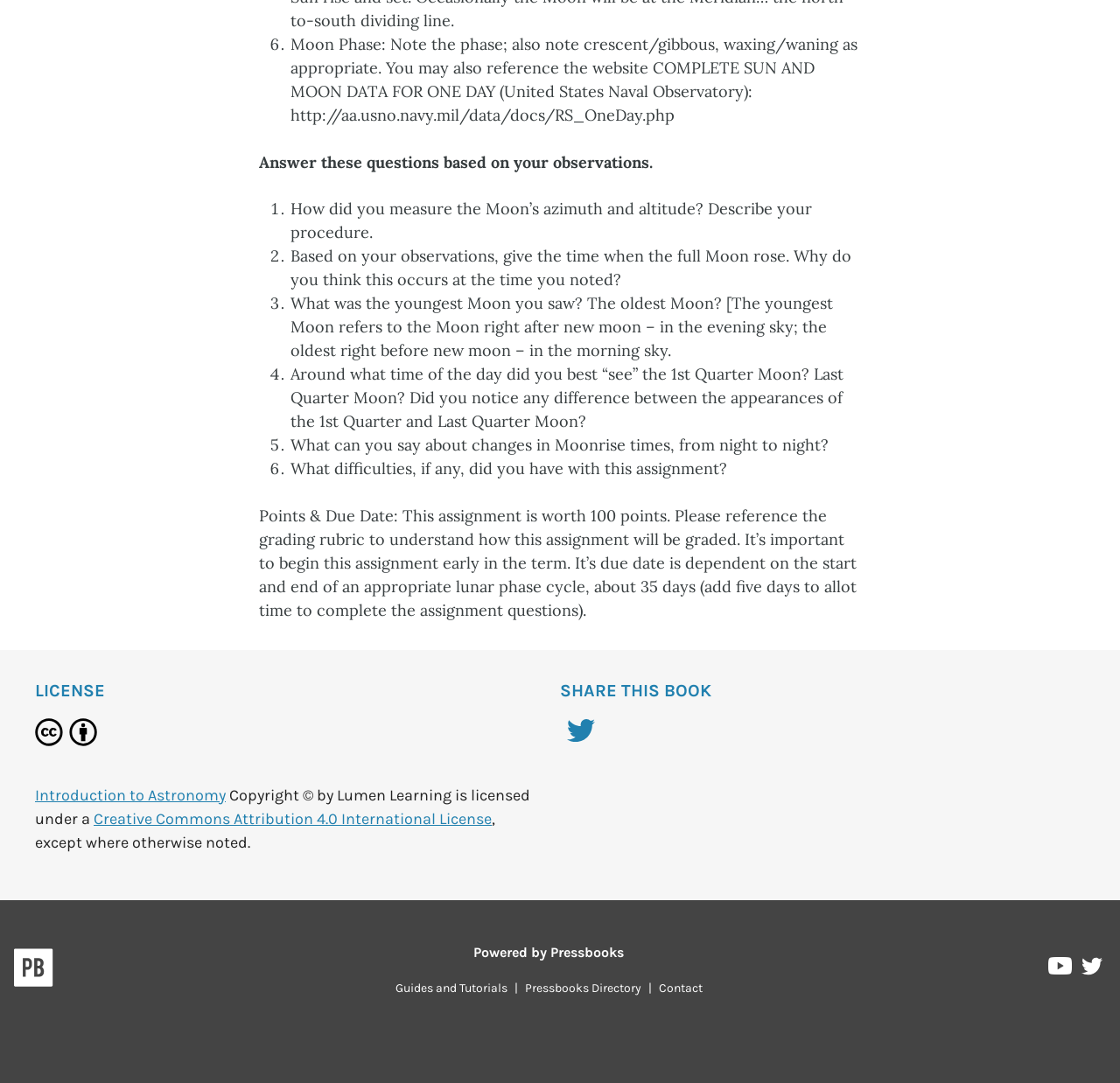What is the license under which the content is licensed?
Using the image, provide a concise answer in one word or a short phrase.

Creative Commons Attribution 4.0 International License